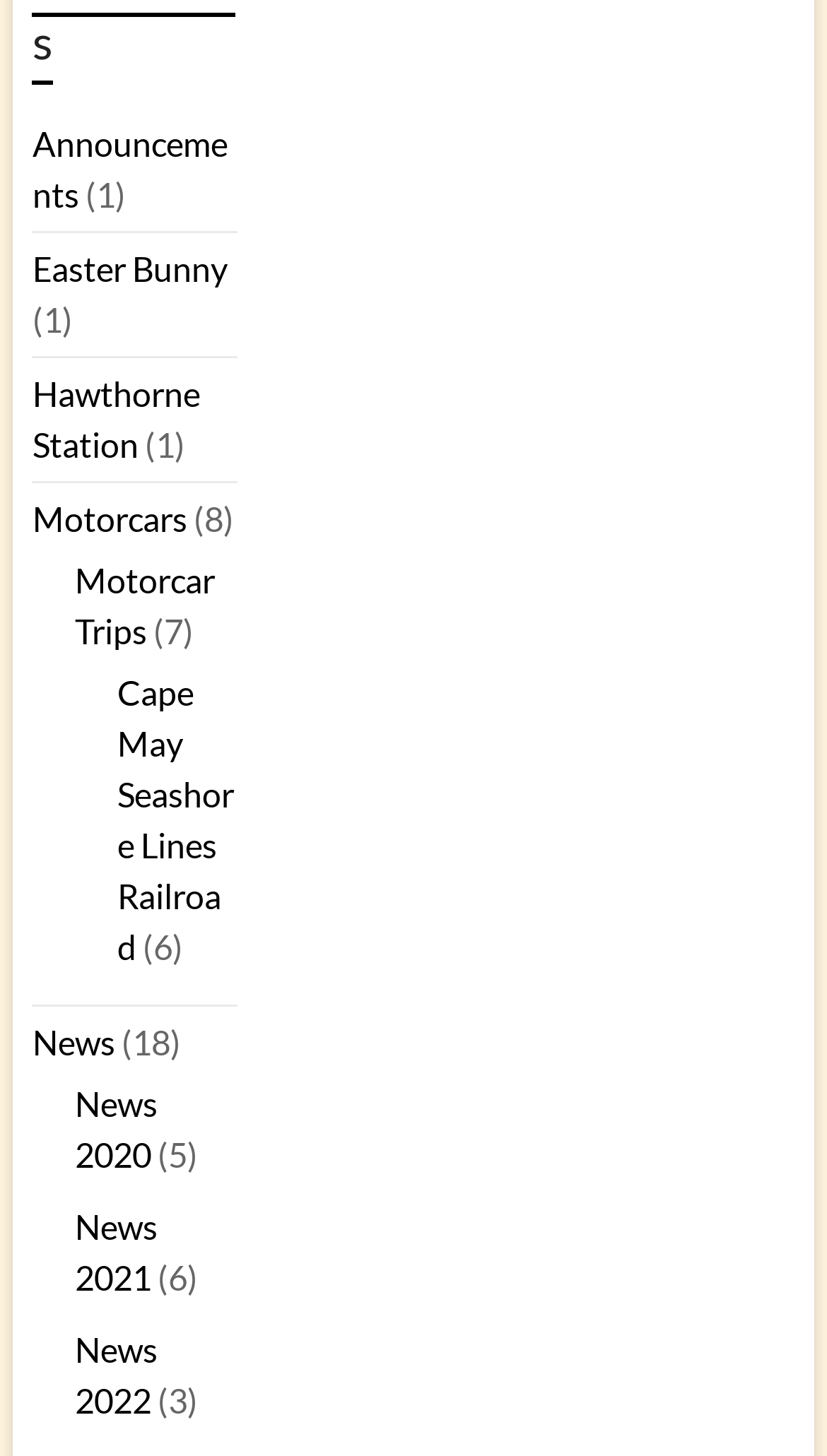Please find the bounding box coordinates of the clickable region needed to complete the following instruction: "Explore Motorcar Trips". The bounding box coordinates must consist of four float numbers between 0 and 1, i.e., [left, top, right, bottom].

[0.091, 0.385, 0.26, 0.447]